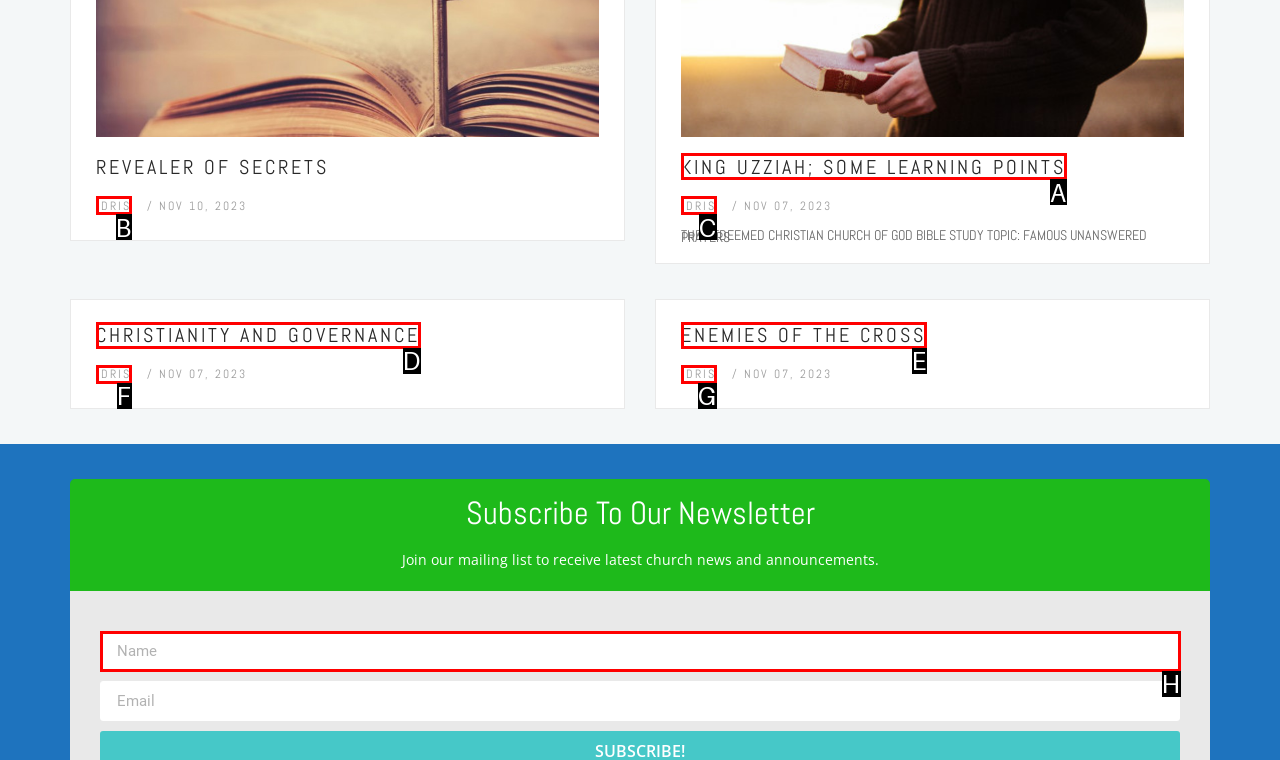Based on the description idris, identify the most suitable HTML element from the options. Provide your answer as the corresponding letter.

B